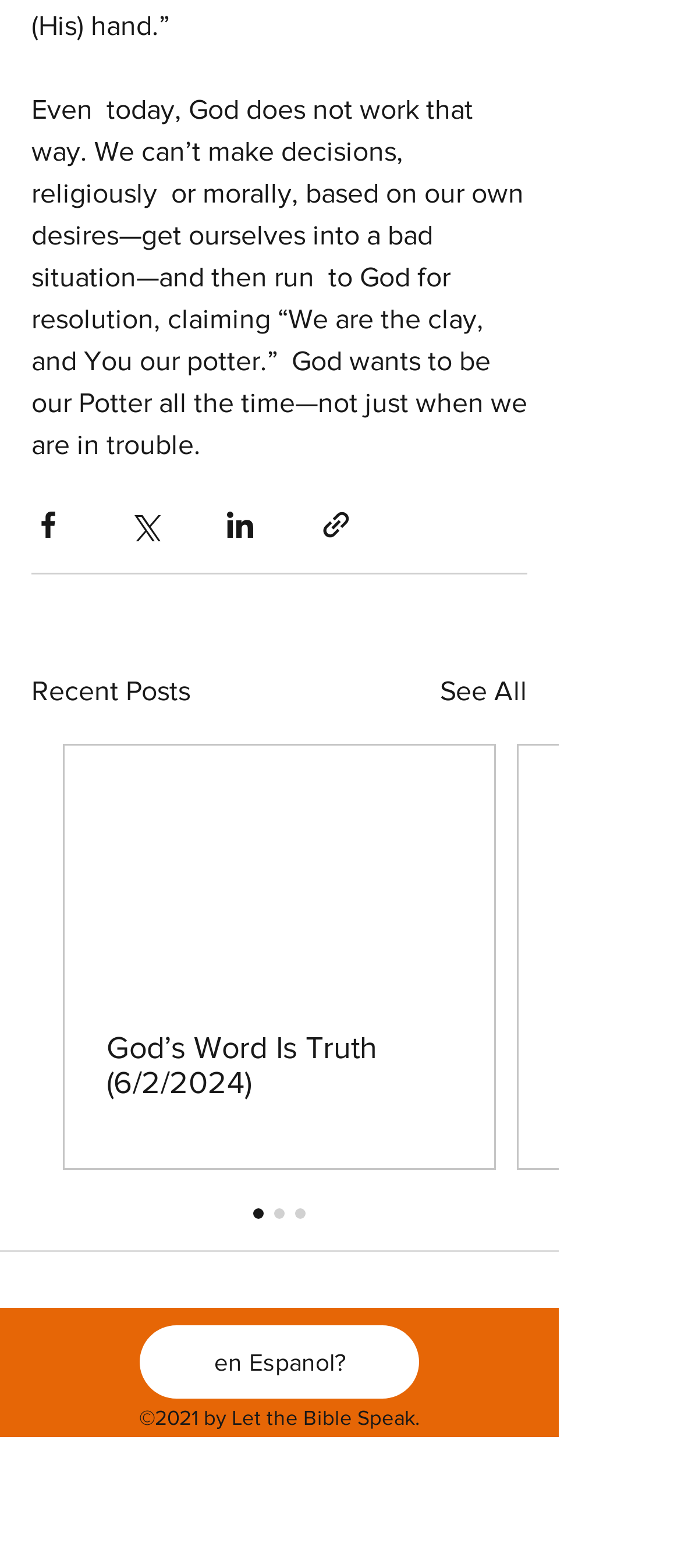Identify the bounding box coordinates for the element you need to click to achieve the following task: "Visit en Espanol page". The coordinates must be four float values ranging from 0 to 1, formatted as [left, top, right, bottom].

[0.205, 0.845, 0.615, 0.892]